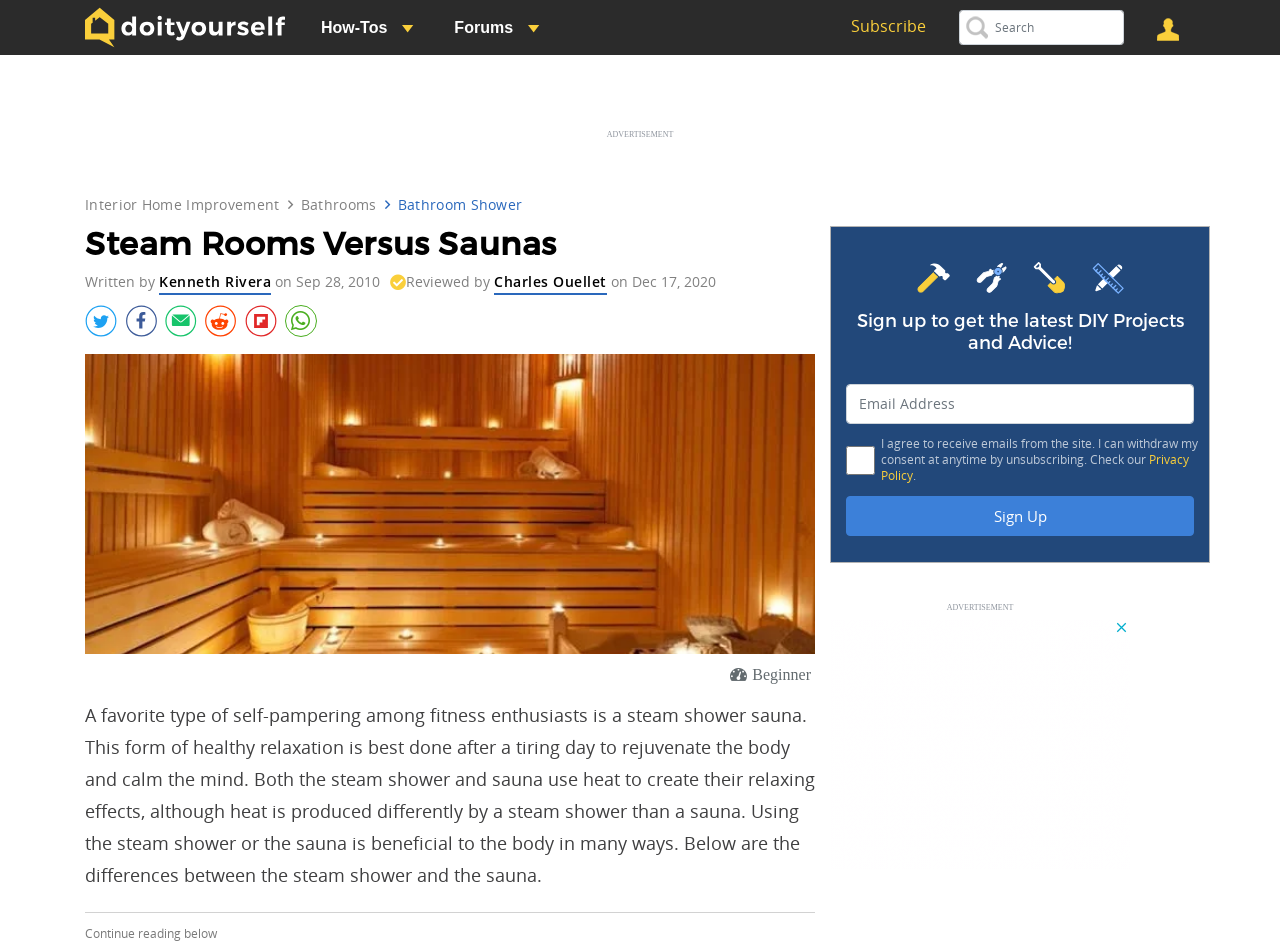Identify the bounding box coordinates necessary to click and complete the given instruction: "Click on DIY Home".

[0.031, 0.001, 0.062, 0.069]